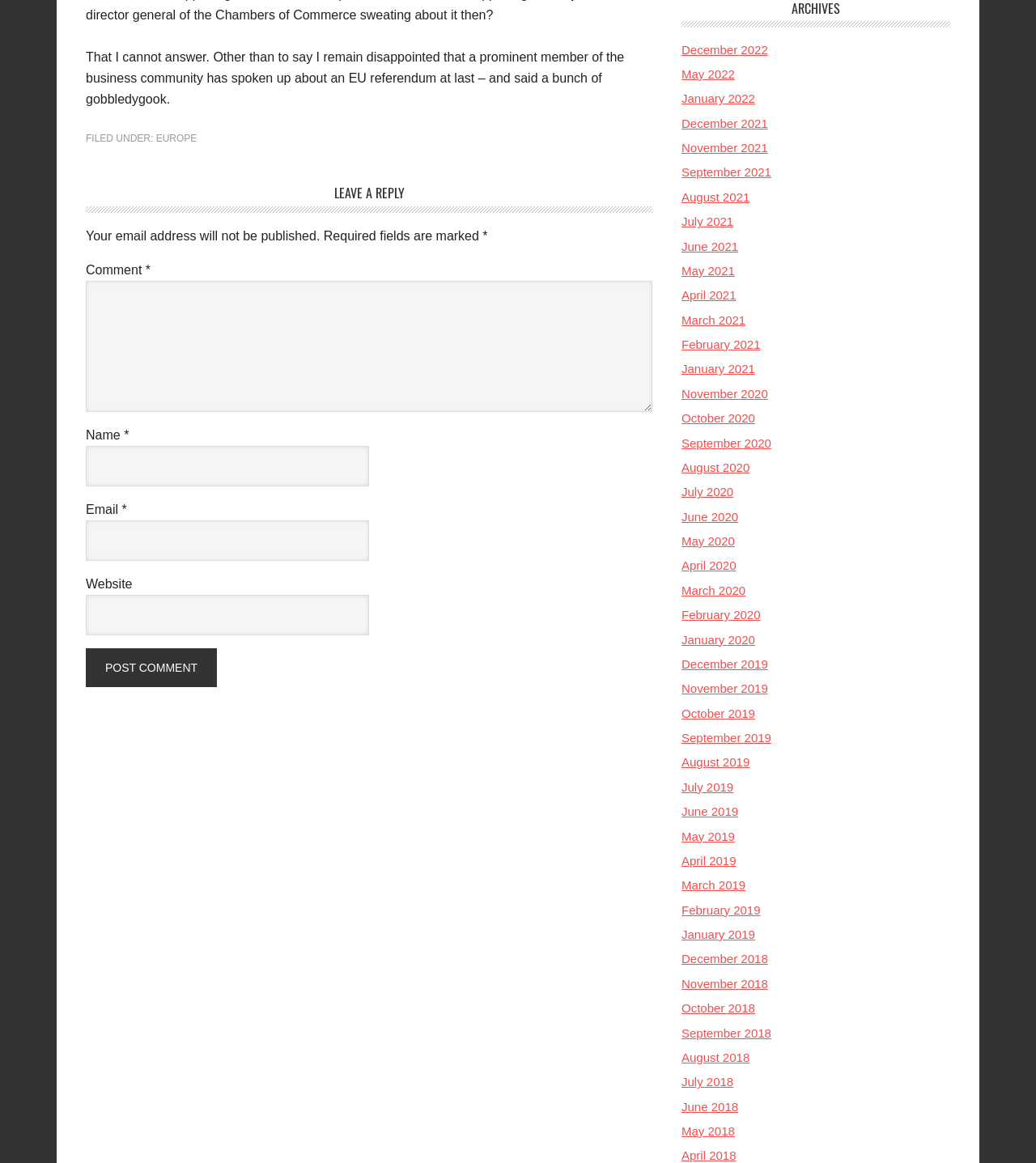Given the element description: "Europe", predict the bounding box coordinates of this UI element. The coordinates must be four float numbers between 0 and 1, given as [left, top, right, bottom].

[0.151, 0.114, 0.19, 0.124]